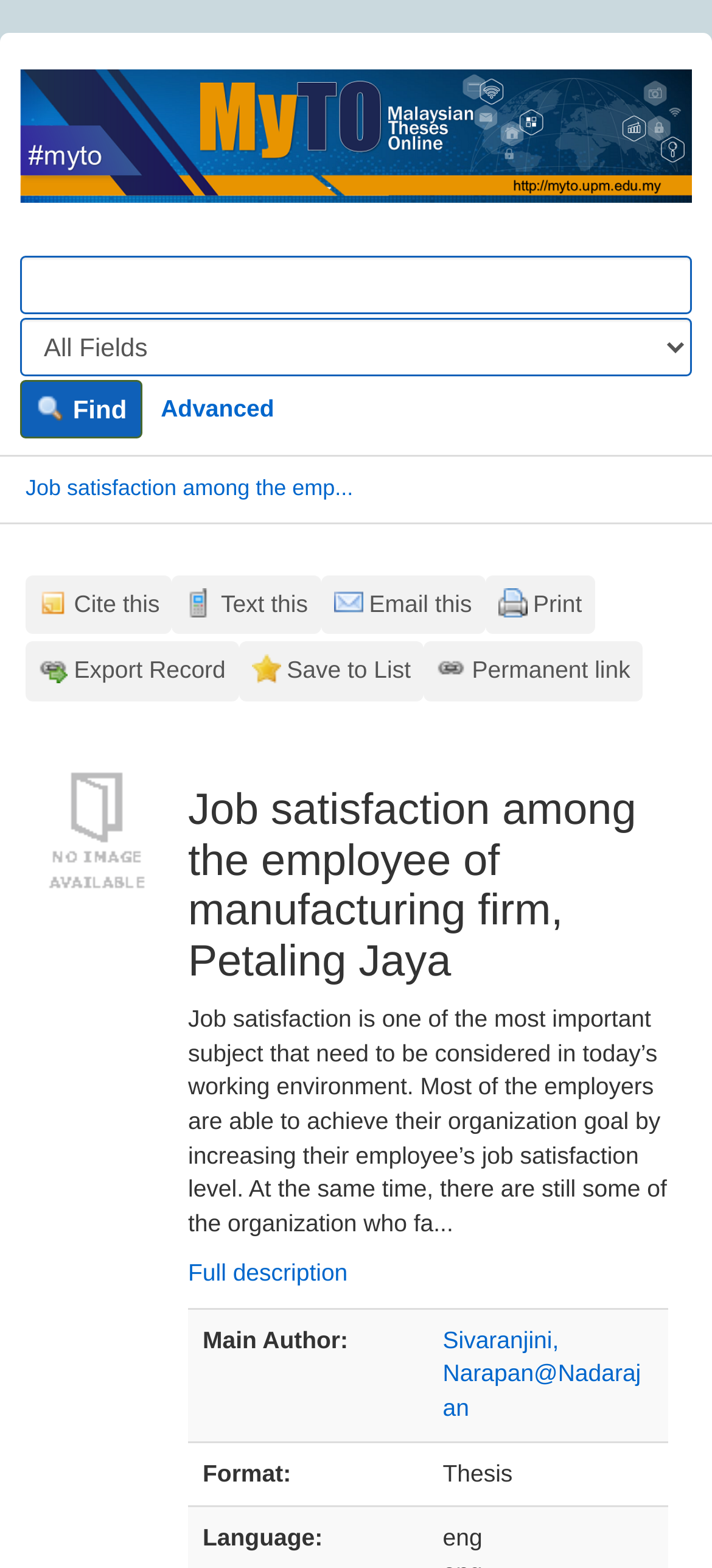Could you find the bounding box coordinates of the clickable area to complete this instruction: "Click on the 'Continue reading →' link"?

None